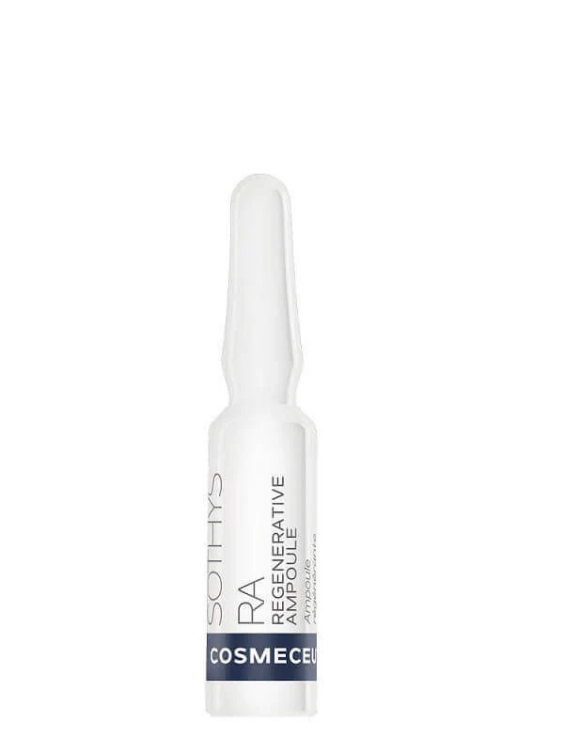Describe every aspect of the image in depth.

The image features a Sothys RA Regenerative Ampoule, designed for intensive skin repair and regeneration. This sleek ampoule, presented in a clear glass format, showcases a pointed top and a simple yet elegant design. With the "Sothys" branding prominently displayed, it emphasizes its professional skincare formulation. This particular ampoule aims to deliver concentrated serums to targeted areas, making it ideal for enhancing skin recovery following both invasive and non-invasive aesthetic procedures. It is part of Sothys' renowned range, contributing to the brand's commitment to luxurious and effective skincare solutions.